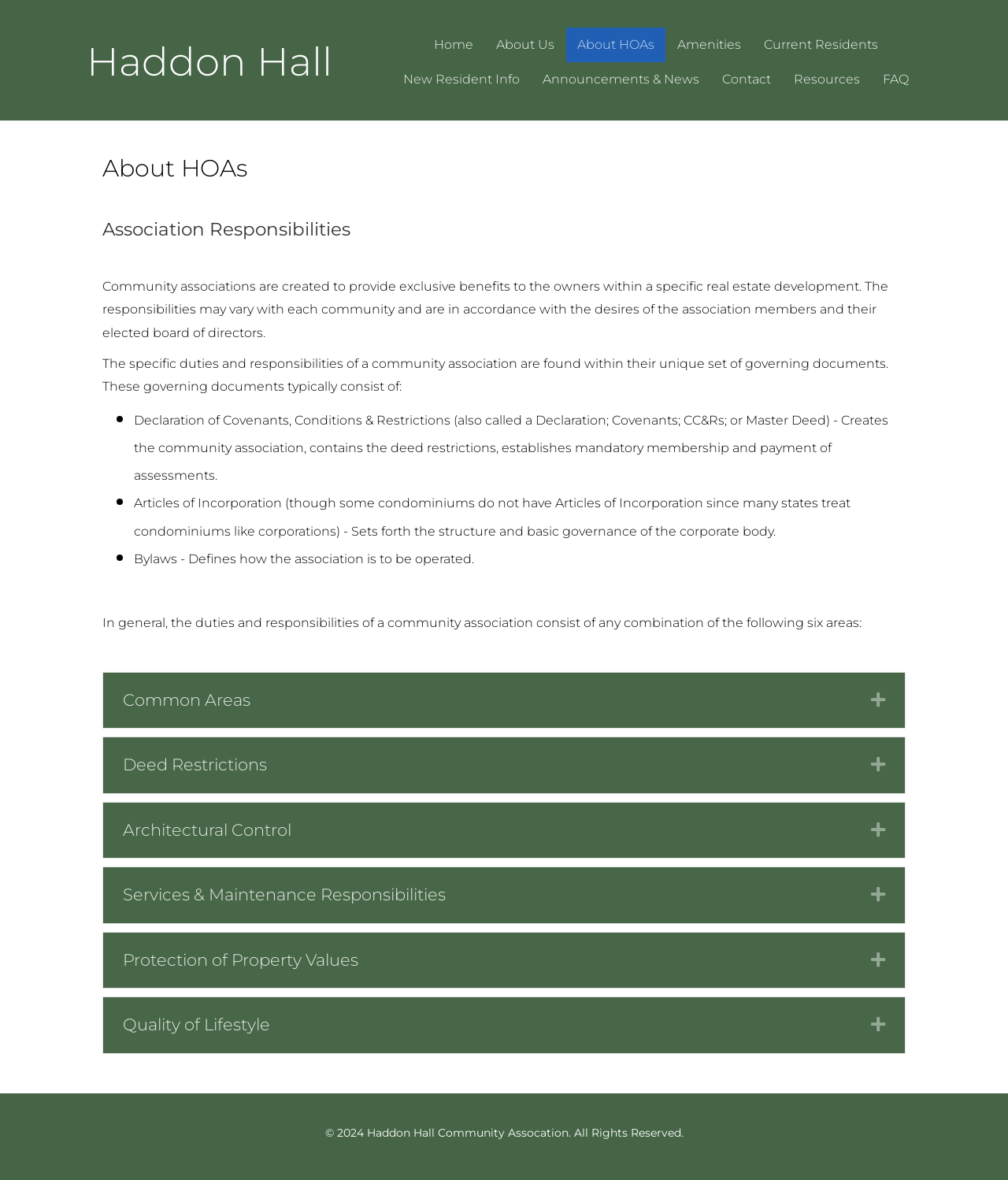Please identify the bounding box coordinates of the element that needs to be clicked to execute the following command: "View more testimonials". Provide the bounding box using four float numbers between 0 and 1, formatted as [left, top, right, bottom].

None